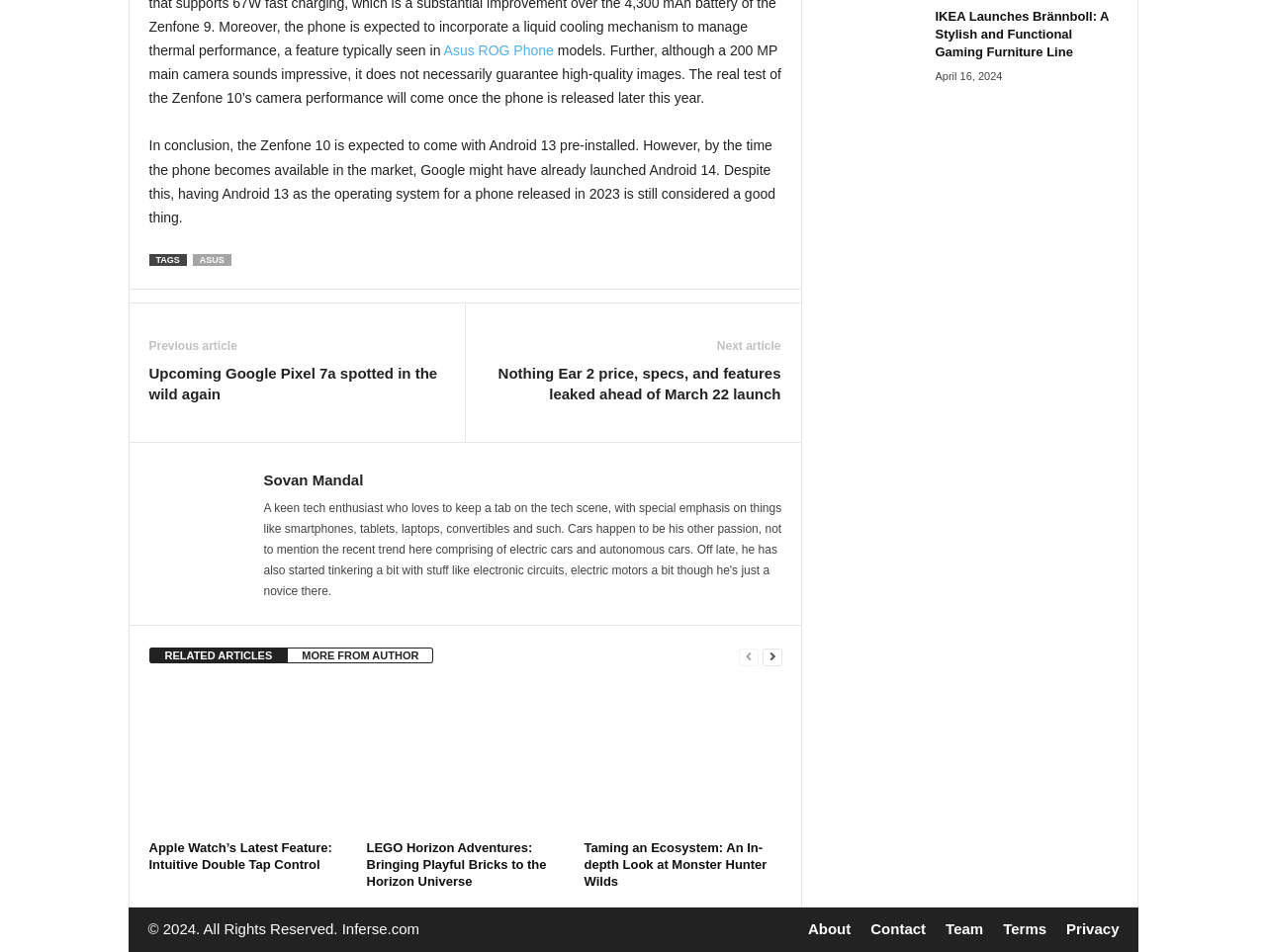Determine the bounding box for the HTML element described here: "Sovan Mandal". The coordinates should be given as [left, top, right, bottom] with each number being a float between 0 and 1.

[0.208, 0.495, 0.287, 0.513]